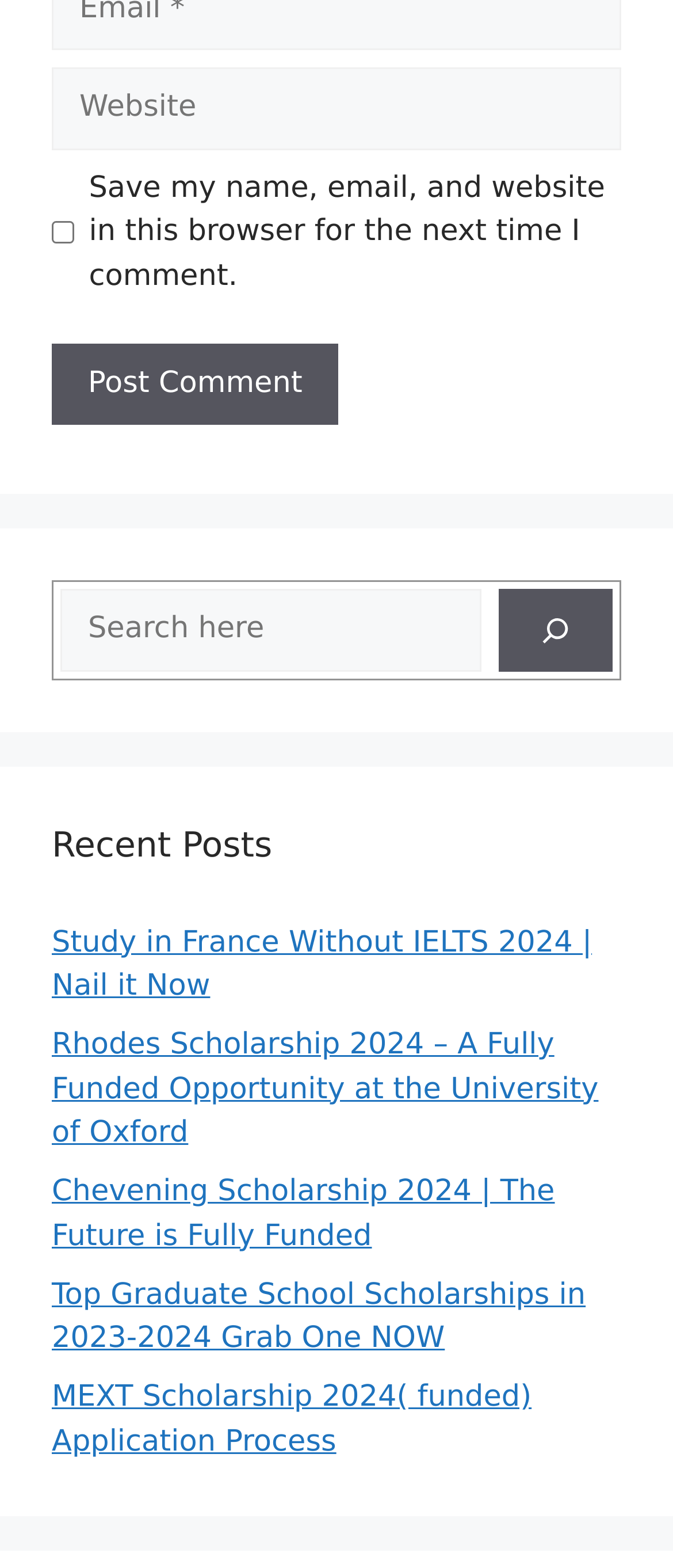Find the bounding box coordinates of the clickable element required to execute the following instruction: "Read the article about studying in France without IELTS". Provide the coordinates as four float numbers between 0 and 1, i.e., [left, top, right, bottom].

[0.077, 0.59, 0.88, 0.64]